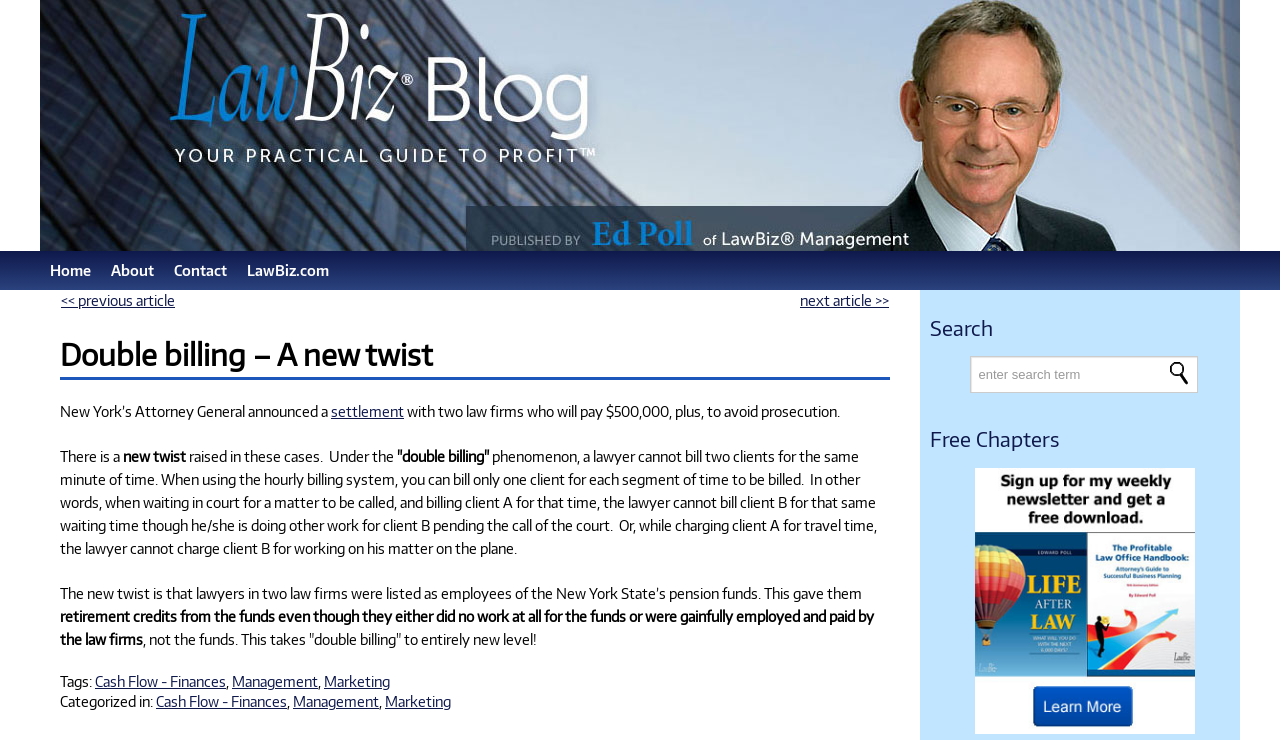Provide the bounding box coordinates of the section that needs to be clicked to accomplish the following instruction: "View free chapters."

[0.727, 0.632, 0.961, 0.991]